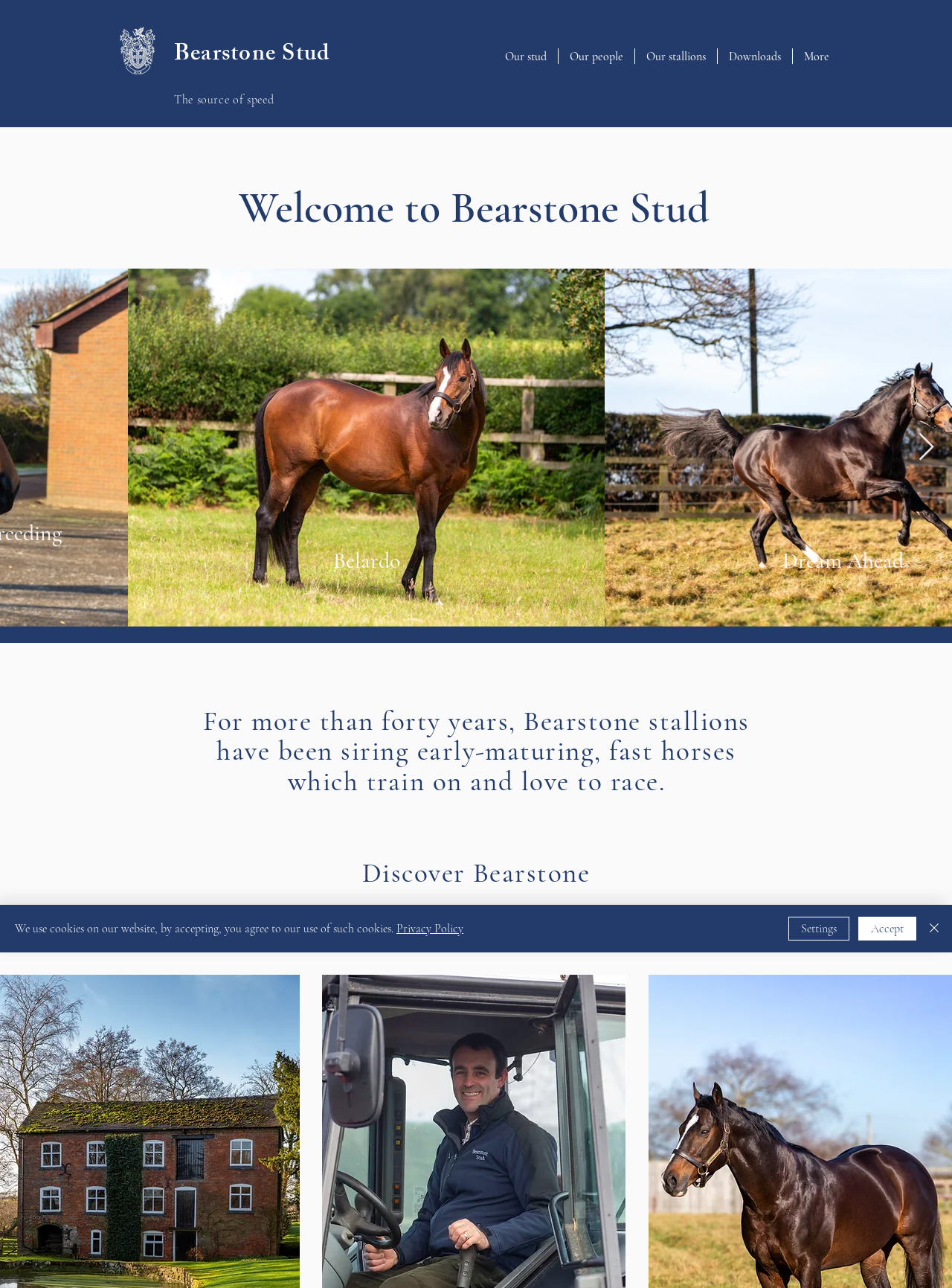Look at the image and write a detailed answer to the question: 
What is the name of the stallion mentioned on the page?

The name of the stallion mentioned on the page is 'Belardo', which can be found in the generic element 'Belardo' with bounding box coordinates [0.001, 0.208, 0.502, 0.486].